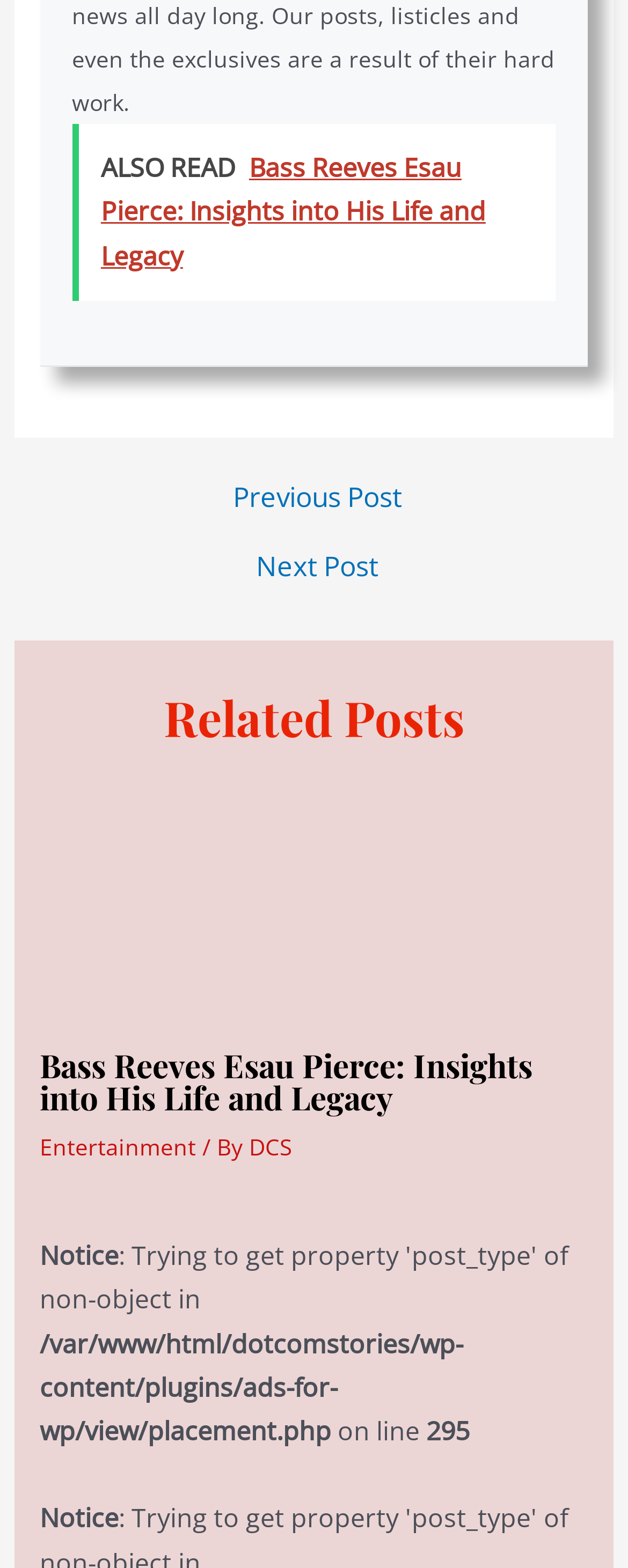What is the author of the article?
Please answer the question with as much detail as possible using the screenshot.

I found the author of the article by looking at the link element with the text 'DCS' which is a child of the header element.